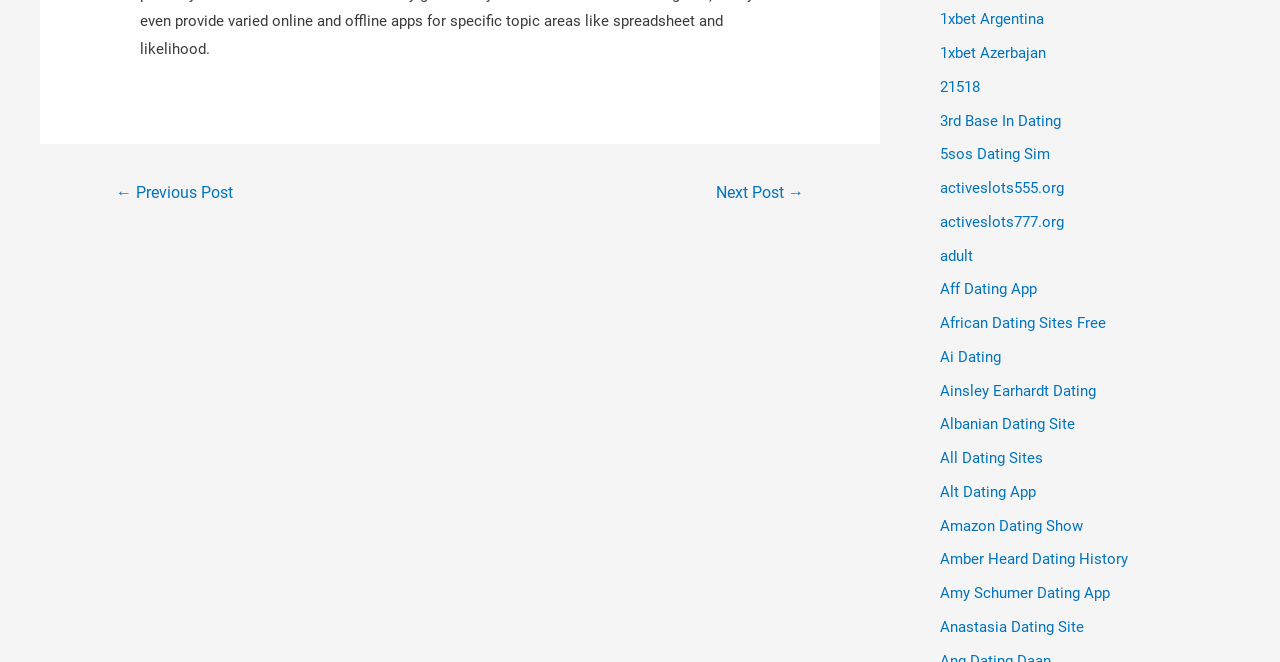What type of links are listed on the webpage?
Provide a detailed and extensive answer to the question.

The webpage lists various links related to dating, such as '1xbet Argentina', '3rd Base In Dating', 'African Dating Sites Free', and many others, indicating that the webpage is focused on providing links to dating-related content.